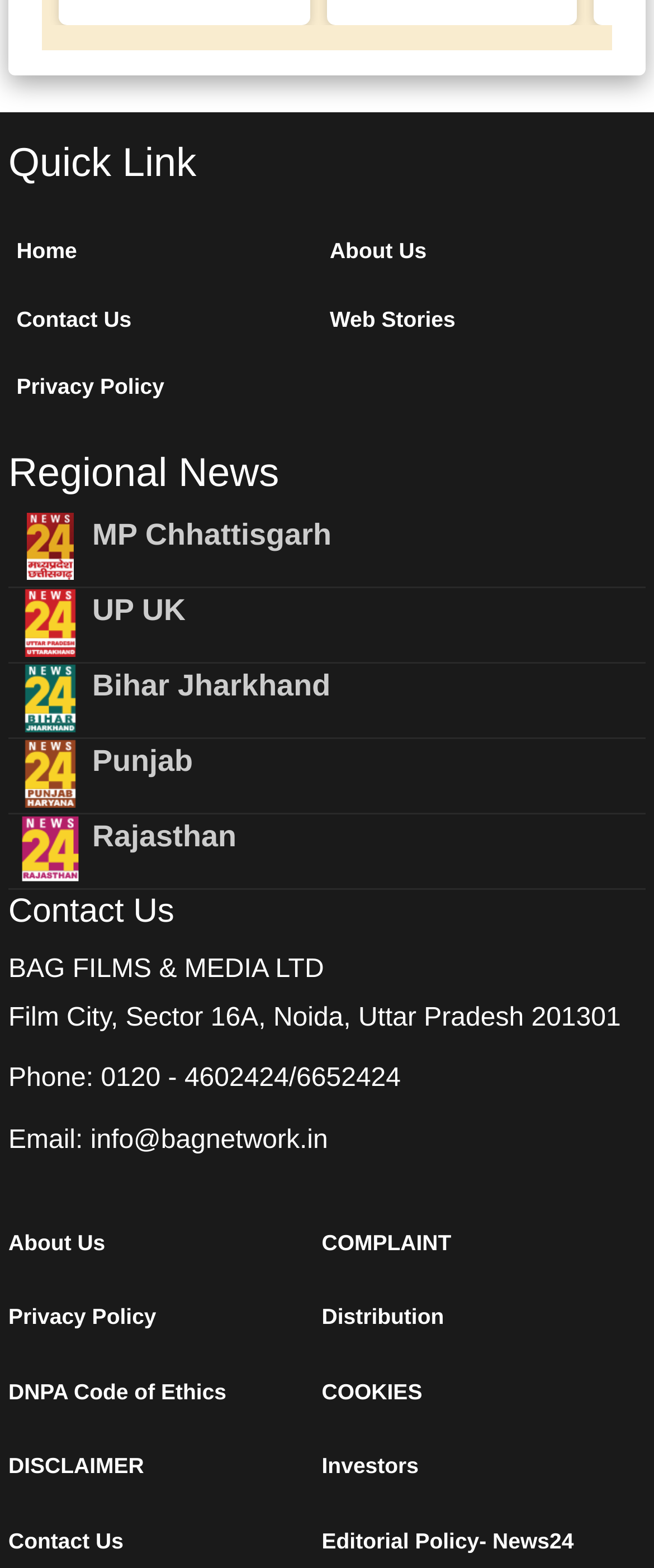How many regional news links are there?
Provide an in-depth and detailed explanation in response to the question.

I counted the number of regional news links by looking at the section 'Regional News' and found 5 links: 'MP Chhattisgarh', 'UP UK', 'Bihar Jharkhand', 'Punjab', and 'Rajasthan'.